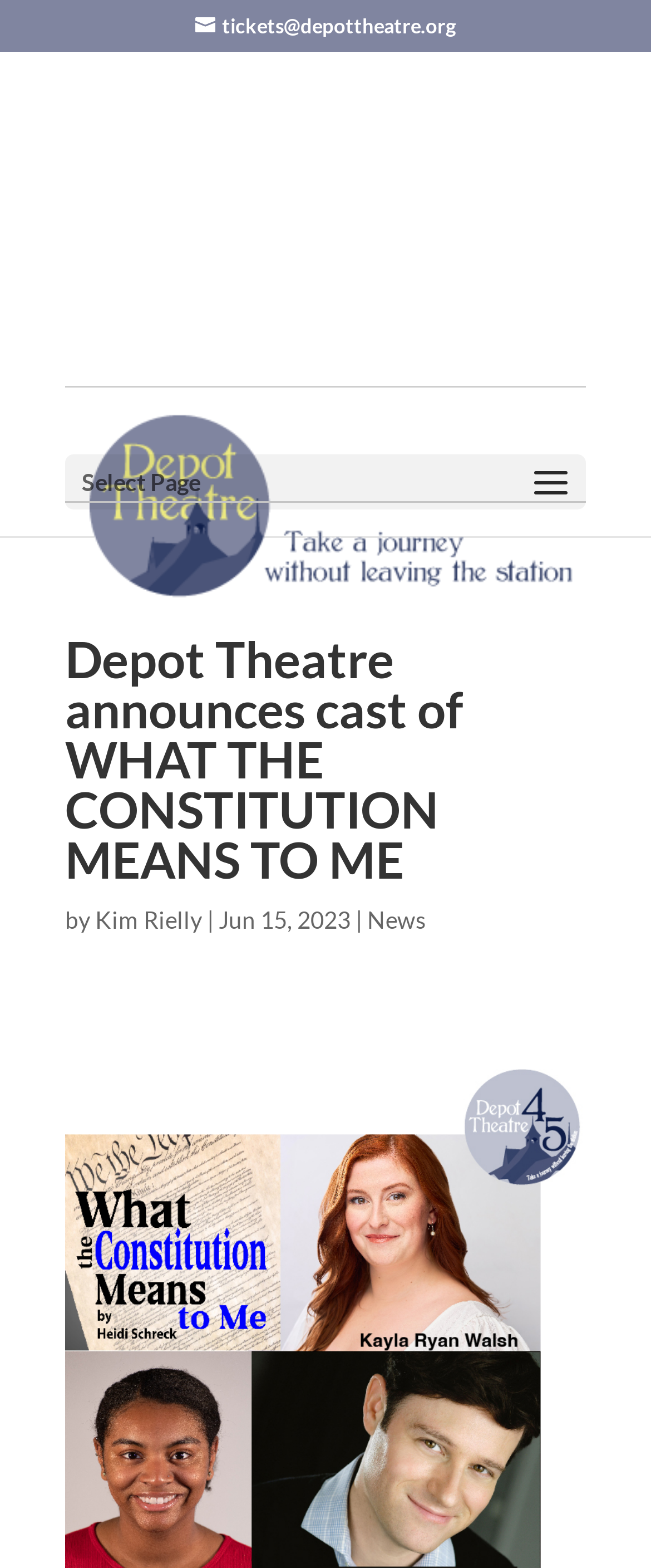Who is the author of the play?
Please give a detailed answer to the question using the information shown in the image.

I found the answer by looking at the text 'by Heidi Schreck' which is located near the title of the play, suggesting that Heidi Schreck is the author of the play.